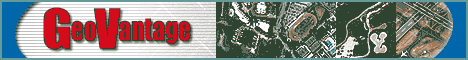Explain the image in a detailed and descriptive way.

The image showcases a banner for "GeoVantage," prominently displaying the logo in bold red letters against a patterned background. Alongside the logo, multiple aerial imagery panels highlight various geographical features, reflecting the focus of GeoVantage on geospatial technology and data visualization. This visual encapsulation underscores the company's commitment to providing insights into geographical information systems (GIS), emphasizing the integration of advanced data for spatial analysis and planning. The dynamic design of the banner merges technology and geography, symbolizing the innovative approach taken by GeoVantage in the field of geotechnology.